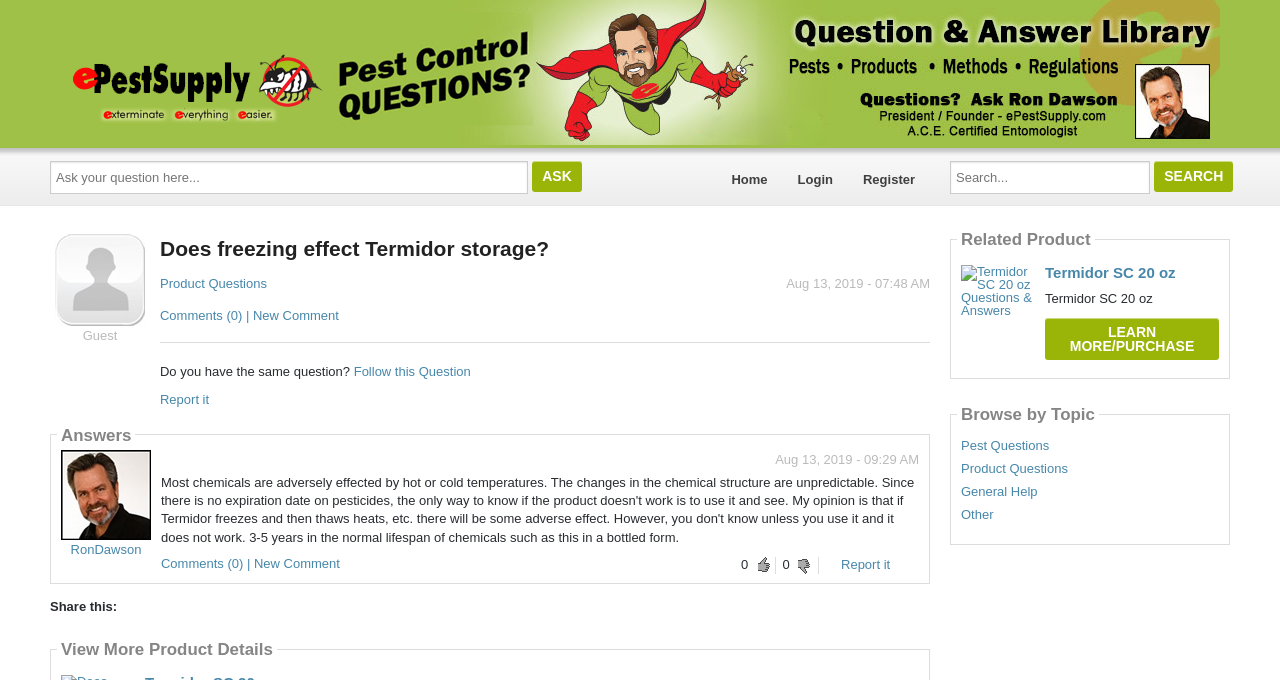Identify the bounding box coordinates for the element you need to click to achieve the following task: "Learn more about Termidor SC 20 oz". Provide the bounding box coordinates as four float numbers between 0 and 1, in the form [left, top, right, bottom].

[0.816, 0.468, 0.952, 0.53]